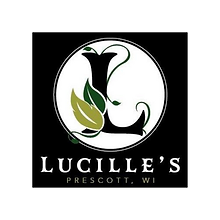Refer to the screenshot and answer the following question in detail:
What color is the background of the logo?

According to the caption, the logo has a sleek black background, which provides a contrasting color to the stylized 'L' and green leaves.